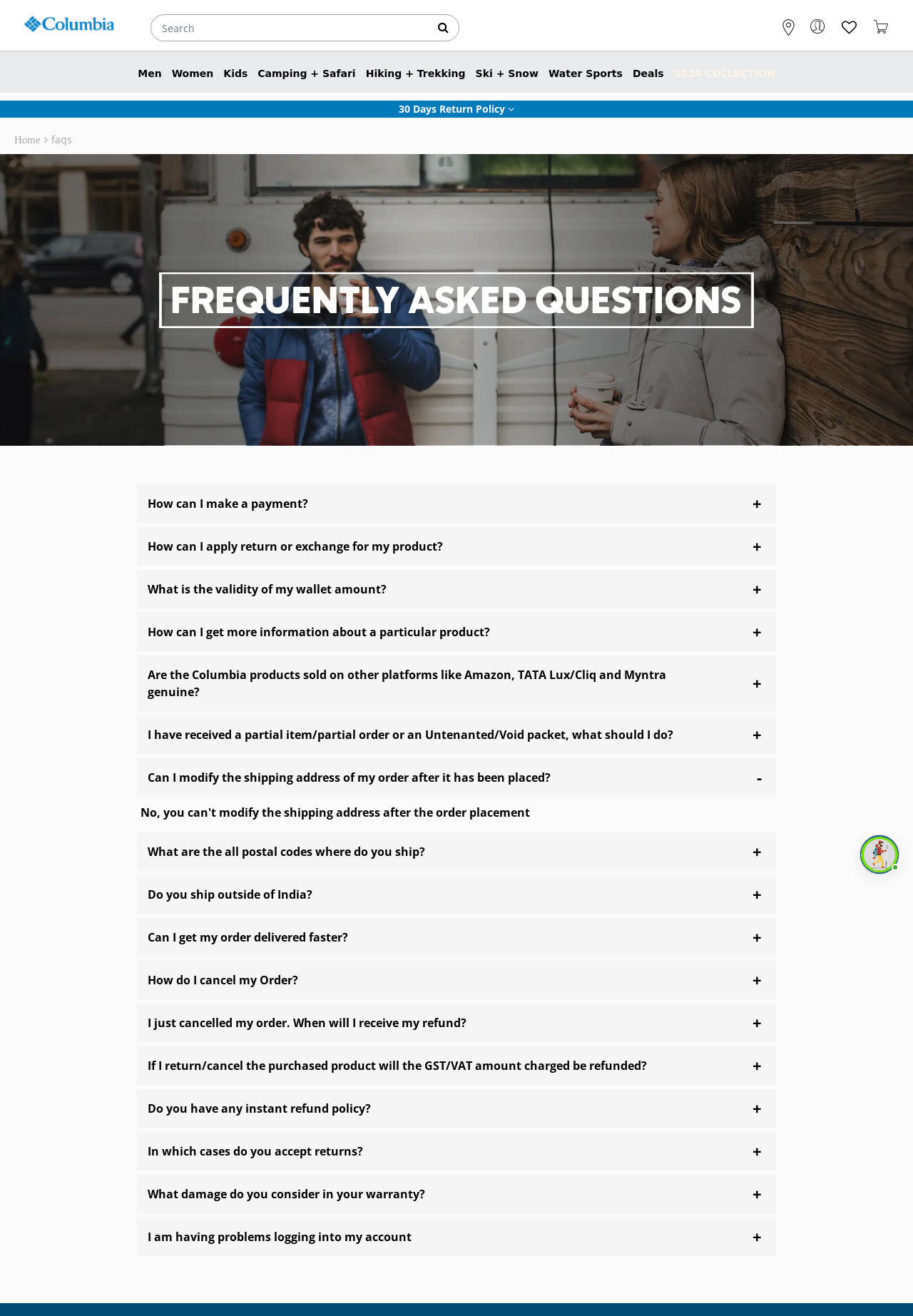Find the bounding box coordinates for the element that must be clicked to complete the instruction: "Get help on how to make a payment". The coordinates should be four float numbers between 0 and 1, indicated as [left, top, right, bottom].

[0.162, 0.377, 0.338, 0.389]